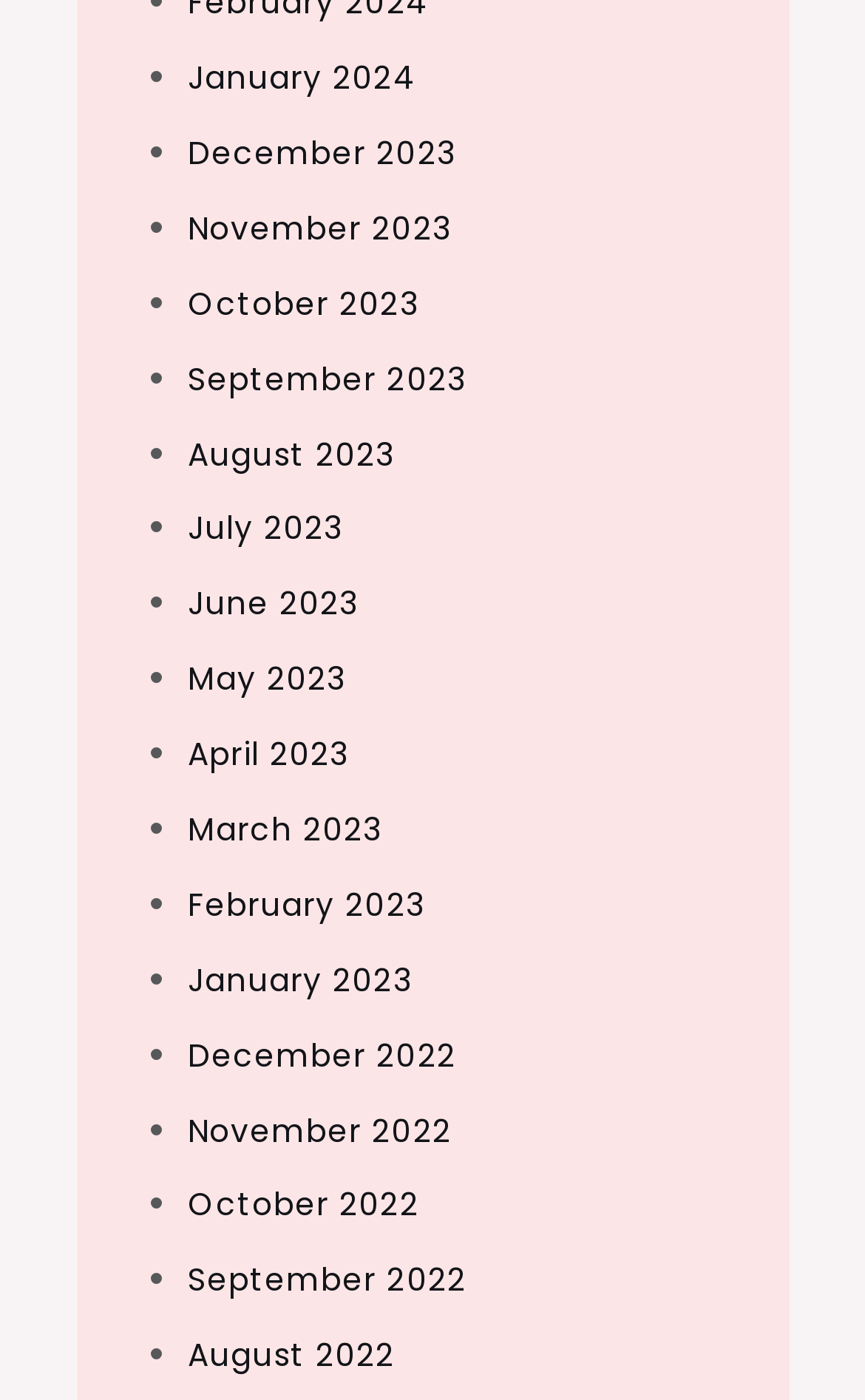Provide the bounding box coordinates of the section that needs to be clicked to accomplish the following instruction: "View September 2023."

[0.217, 0.254, 0.539, 0.286]